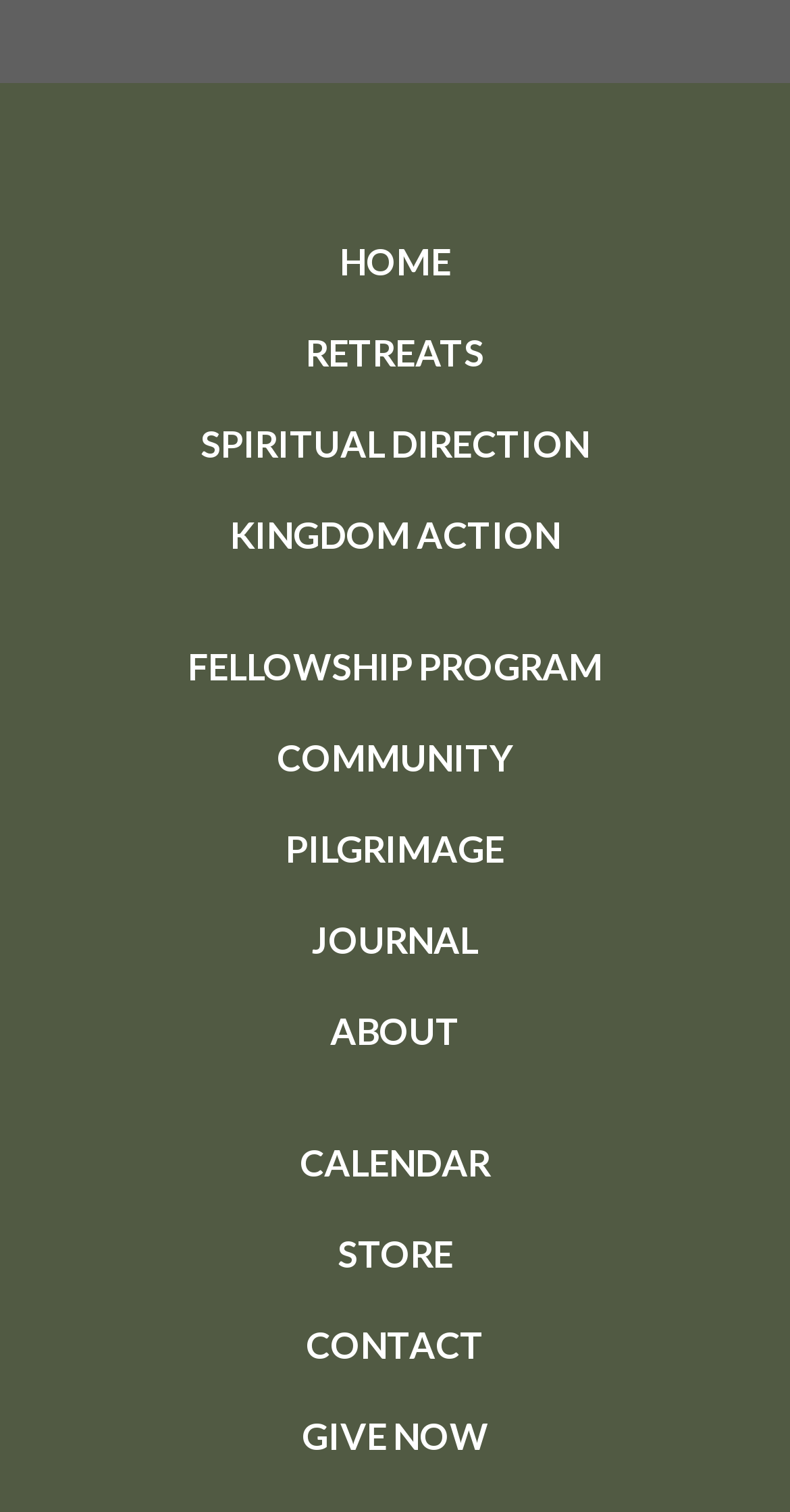Could you determine the bounding box coordinates of the clickable element to complete the instruction: "read the journal"? Provide the coordinates as four float numbers between 0 and 1, i.e., [left, top, right, bottom].

[0.395, 0.607, 0.605, 0.636]